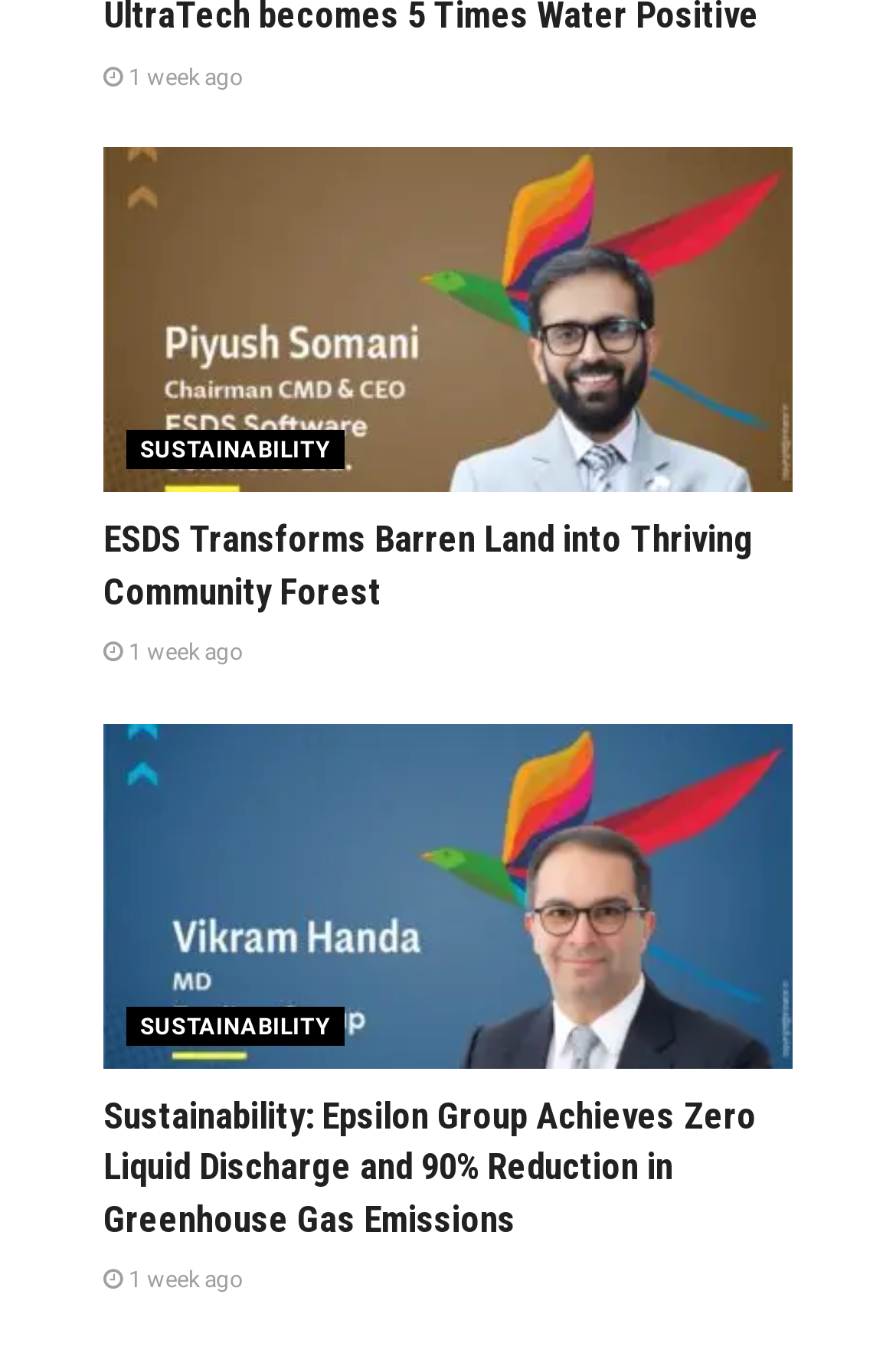Locate the bounding box coordinates for the element described below: "Sustainability". The coordinates must be four float values between 0 and 1, formatted as [left, top, right, bottom].

[0.141, 0.786, 0.384, 0.815]